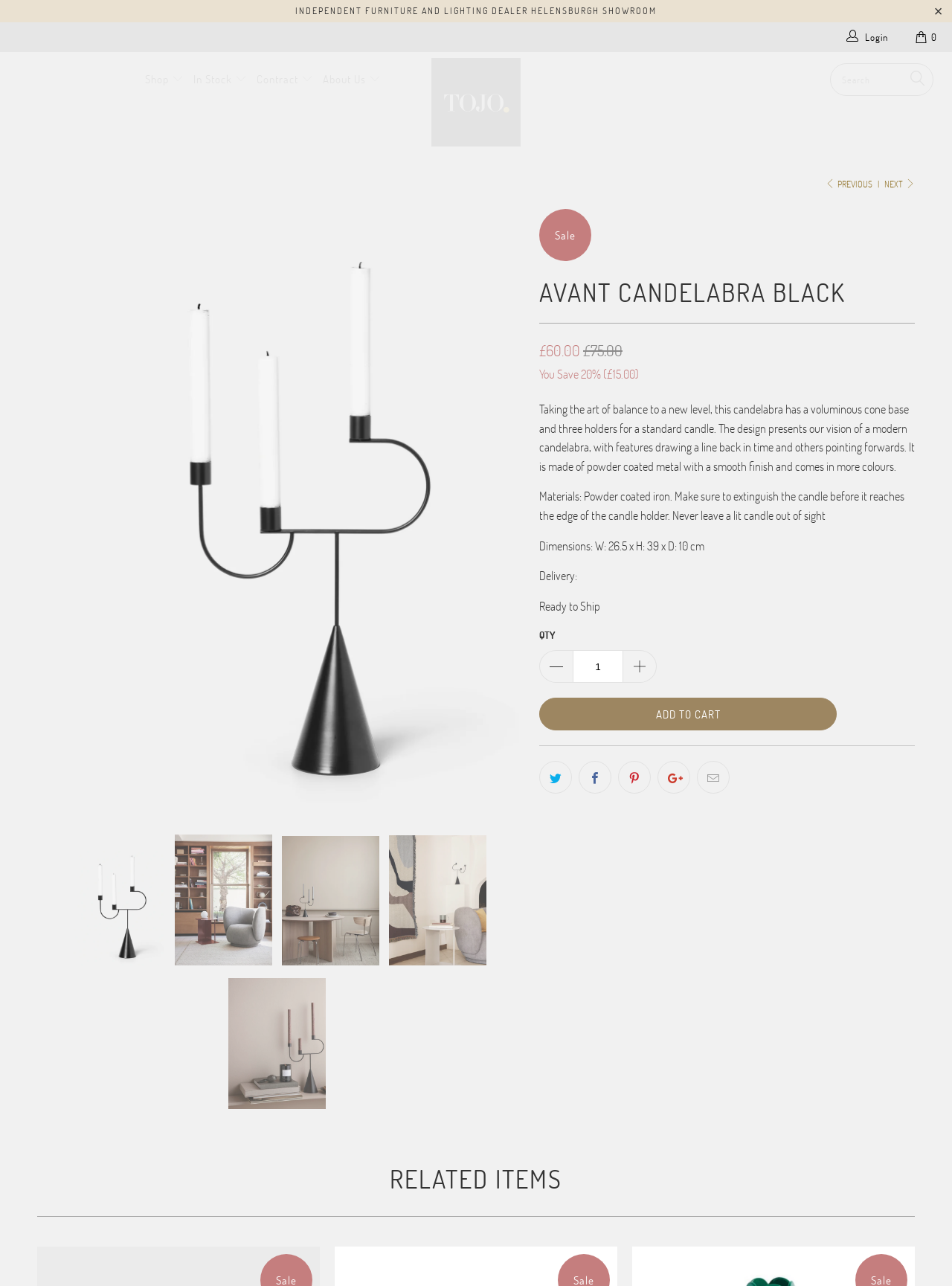Provide a short answer using a single word or phrase for the following question: 
What is the section below the product description?

RELATED ITEMS